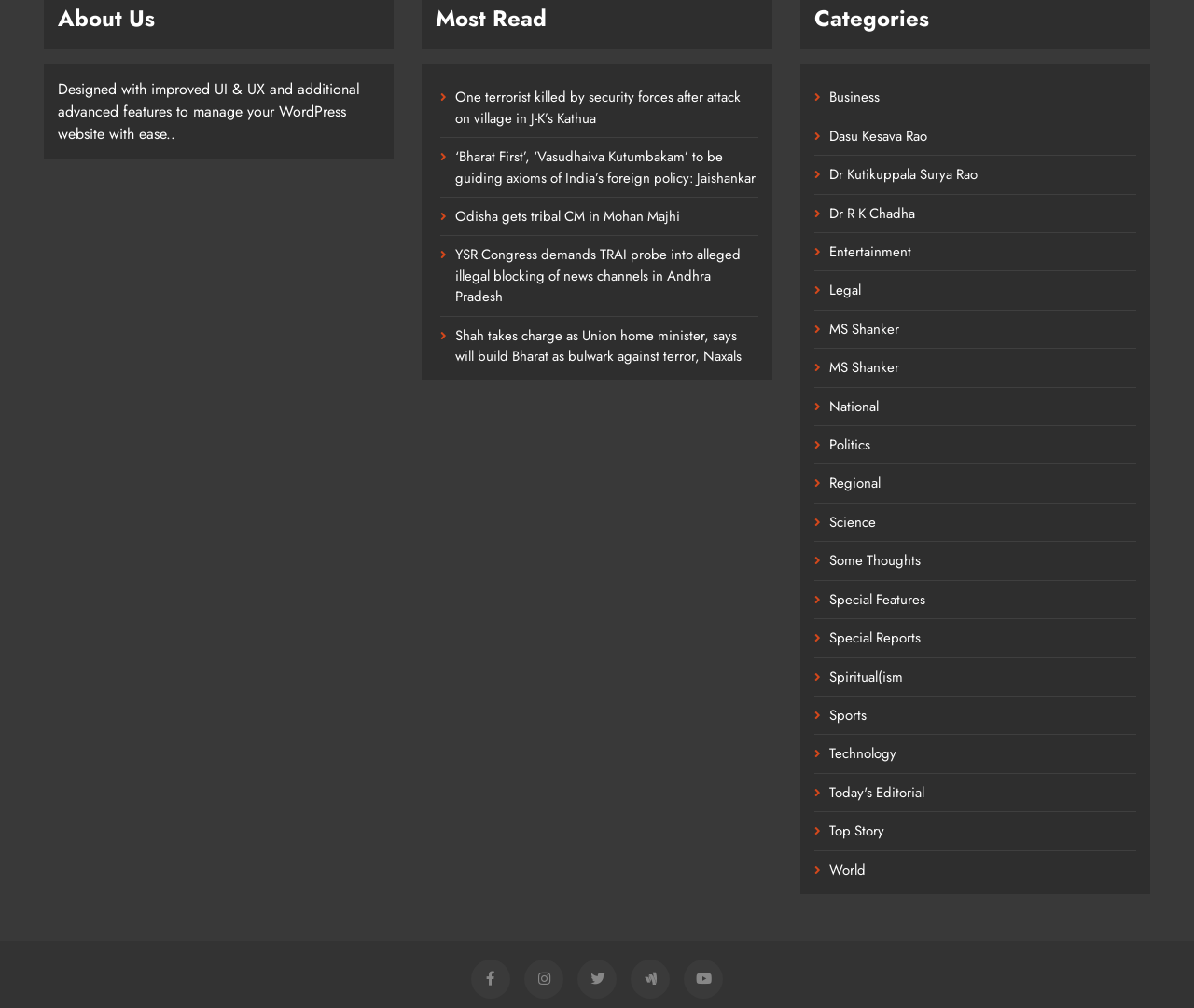How many news categories are listed?
Can you offer a detailed and complete answer to this question?

The webpage lists 17 news categories, including 'Business', 'Entertainment', 'National', 'Politics', 'Regional', 'Science', 'Sports', 'Technology', 'Top Story', 'World', and others.